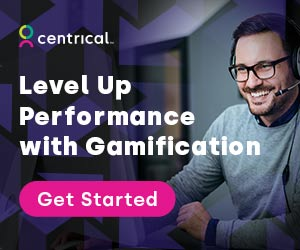Give a comprehensive caption that covers the entire image content.

The image features an engaging advertisement from Centrical, promoting their gamification tools designed to enhance performance in the workplace. It showcases a smiling individual wearing a headset, actively engaging with the content, which conveys a sense of motivation and professional development. The text overlay prominently states "Level Up Performance with Gamification," highlighting the benefits of their innovative solutions. Below the main message, a call-to-action button invites viewers to "Get Started," encouraging them to explore how gamification can transform workplace dynamics and boost productivity. The background consists of abstract geometric shapes, adding a modern and dynamic flair to the overall design, encapsulating a forward-thinking approach to employee performance enhancement.